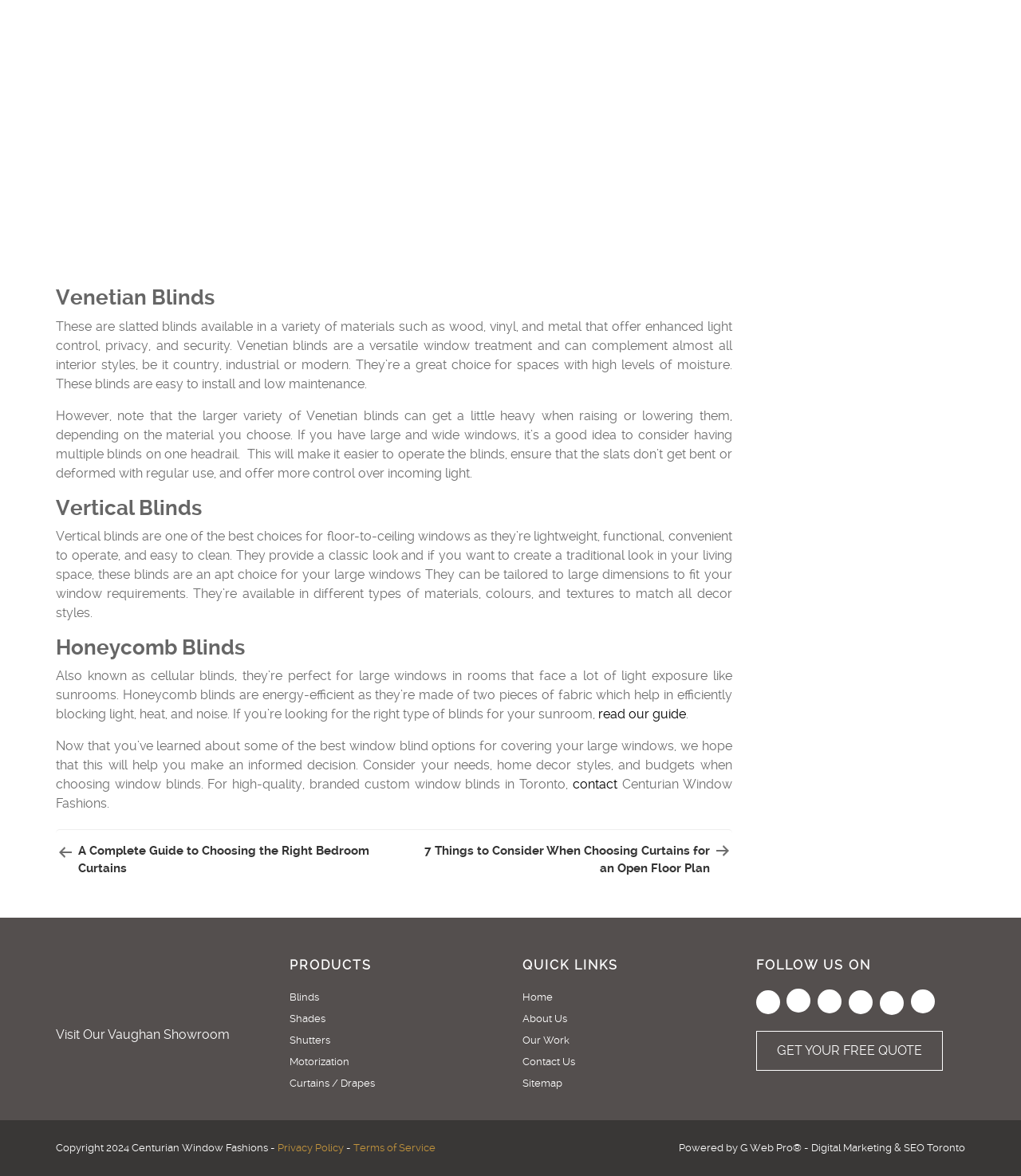Locate the bounding box coordinates of the element's region that should be clicked to carry out the following instruction: "read about Venetian Blinds". The coordinates need to be four float numbers between 0 and 1, i.e., [left, top, right, bottom].

[0.055, 0.243, 0.717, 0.264]